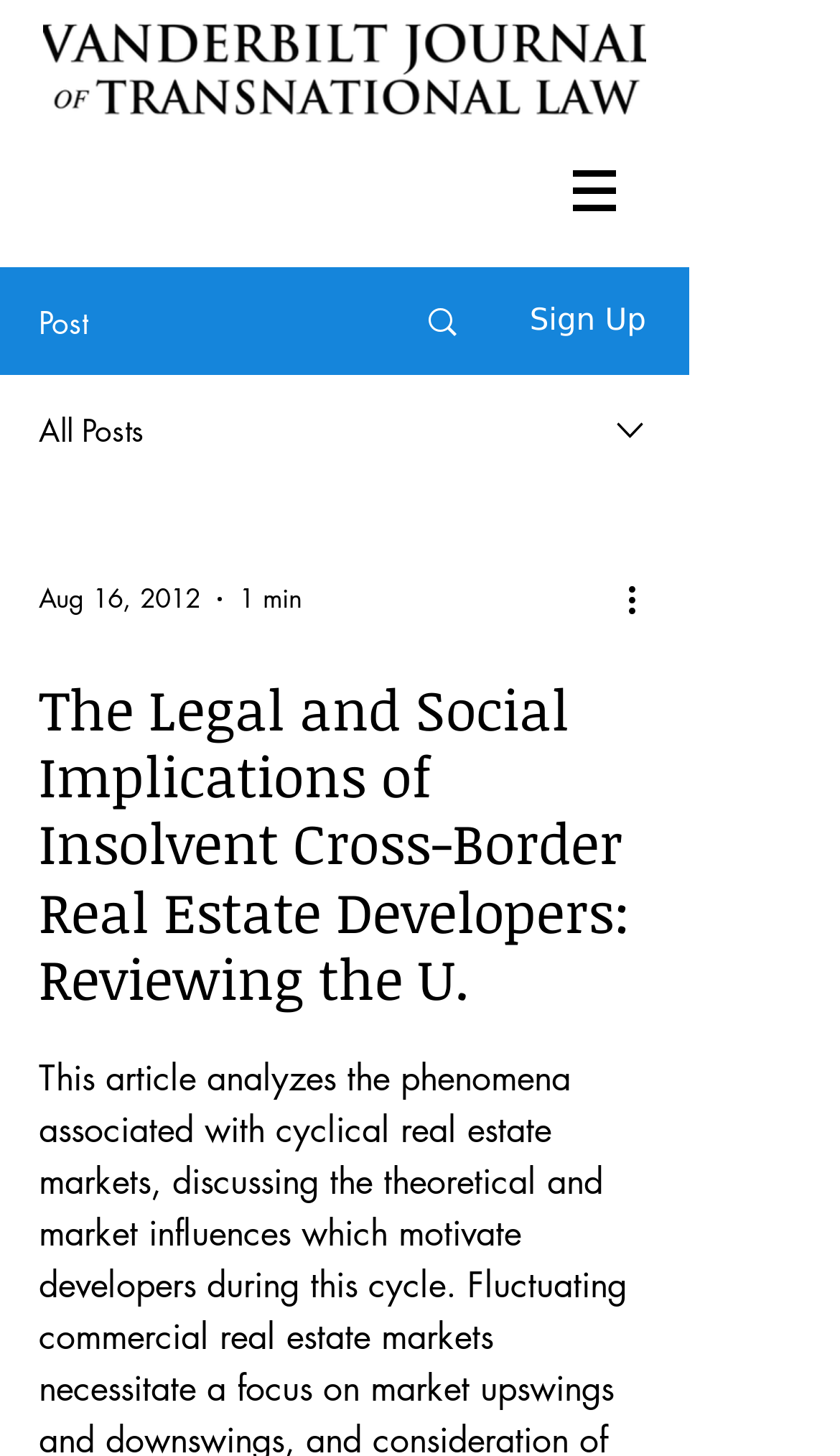Explain the webpage in detail, including its primary components.

The webpage appears to be an article or blog post focused on real estate development. At the top left, there is a logo image with the text "logo text copy.png". To the right of the logo, there is a navigation menu labeled "Site" with a button that has a popup menu. 

Below the navigation menu, there are several links and buttons. On the left, there is a "Post" label, and next to it, a link with an image. On the right, there is a "Sign Up" button. Further down, there is an "All Posts" label, accompanied by an image.

In the middle of the page, there is a combobox with a date "Aug 16, 2012" and a duration "1 min" displayed. Below the combobox, there is a button labeled "More actions" with an image. 

The main content of the page is a heading that spans almost the entire width of the page, titled "The Legal and Social Implications of Insolvent Cross-Border Real Estate Developers: Reviewing the U.". This heading is likely the title of the article.